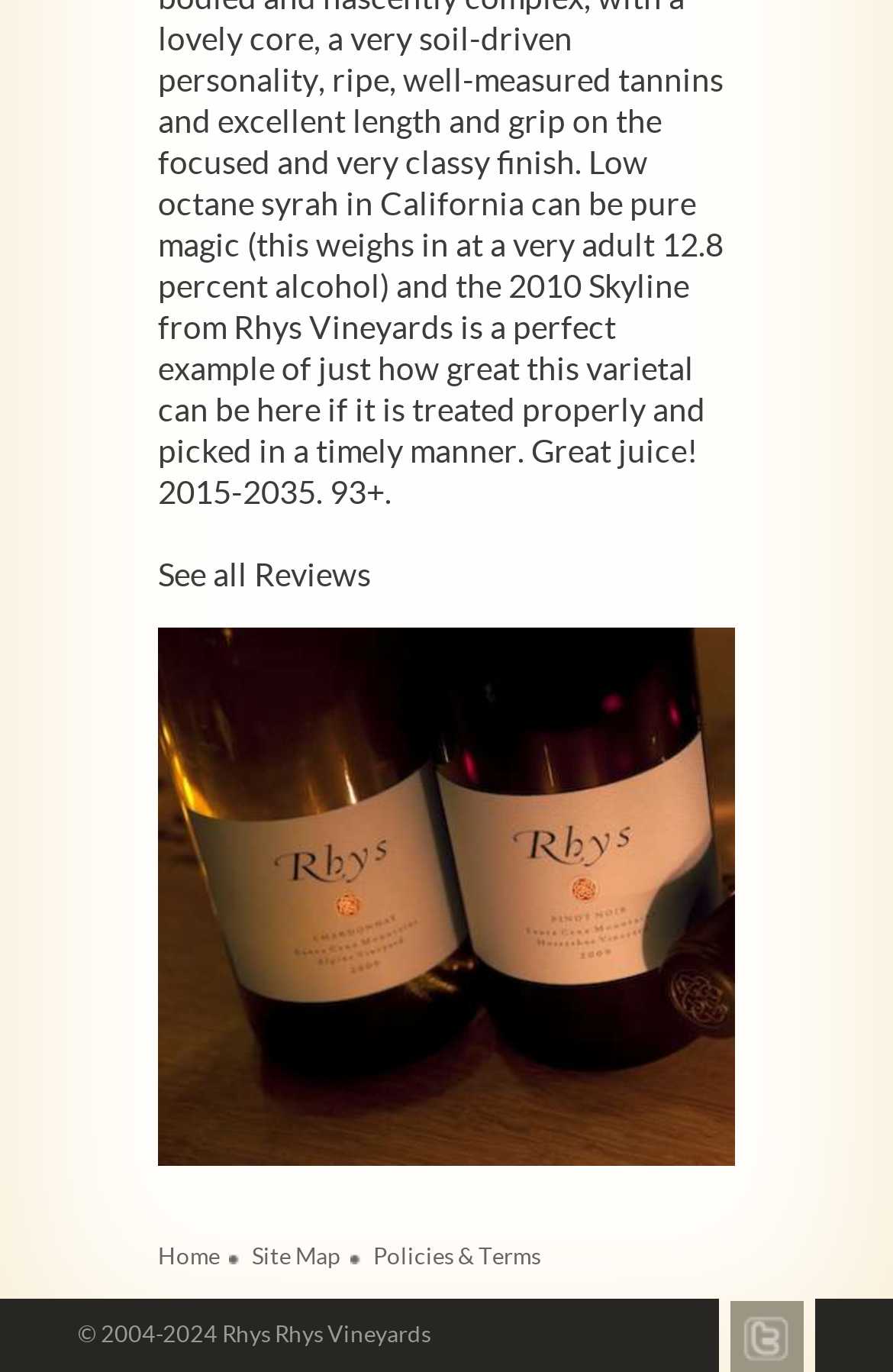Using the given element description, provide the bounding box coordinates (top-left x, top-left y, bottom-right x, bottom-right y) for the corresponding UI element in the screenshot: Site Map

[0.282, 0.907, 0.382, 0.925]